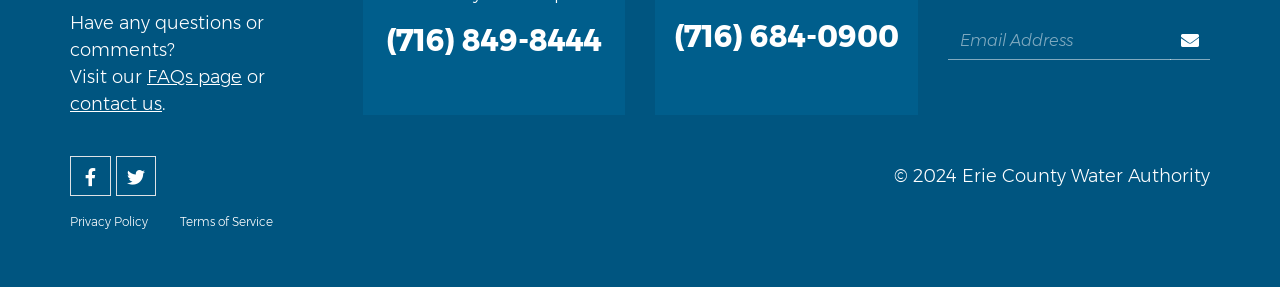Could you find the bounding box coordinates of the clickable area to complete this instruction: "sign up"?

[0.914, 0.076, 0.945, 0.205]